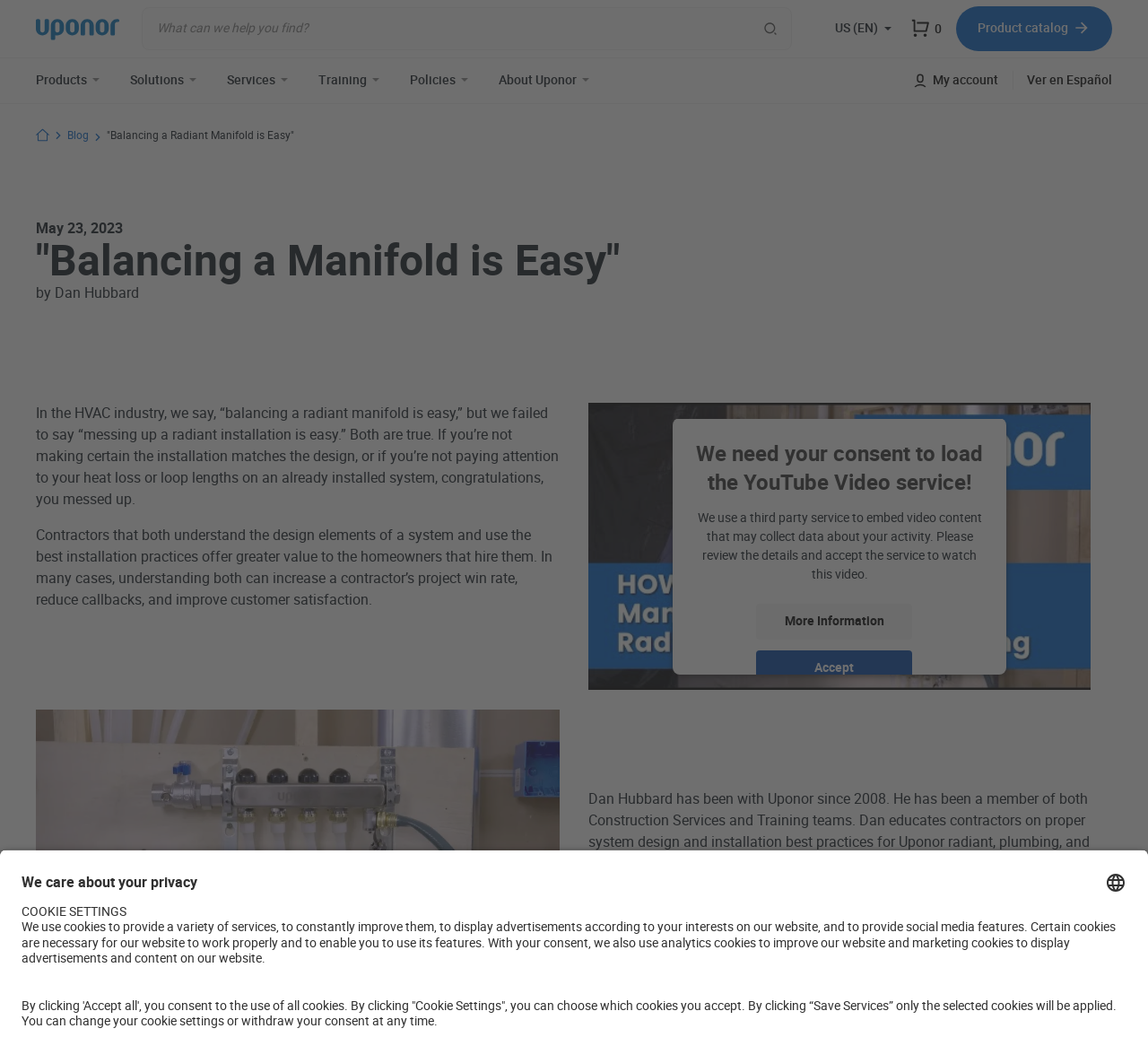Using the description: "Services", identify the bounding box of the corresponding UI element in the screenshot.

[0.194, 0.054, 0.255, 0.098]